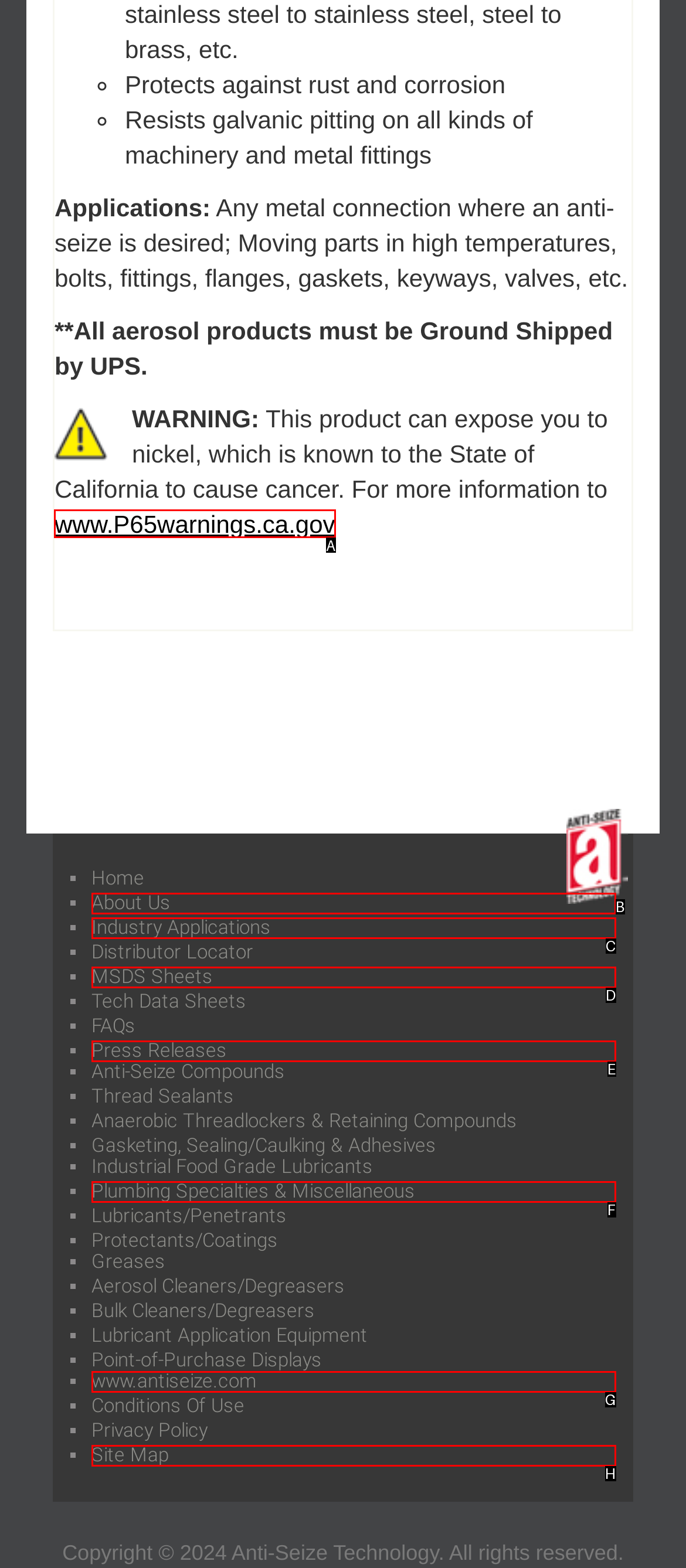Select the HTML element that needs to be clicked to perform the task: Visit the 'www.P65warnings.ca.gov' website. Reply with the letter of the chosen option.

A